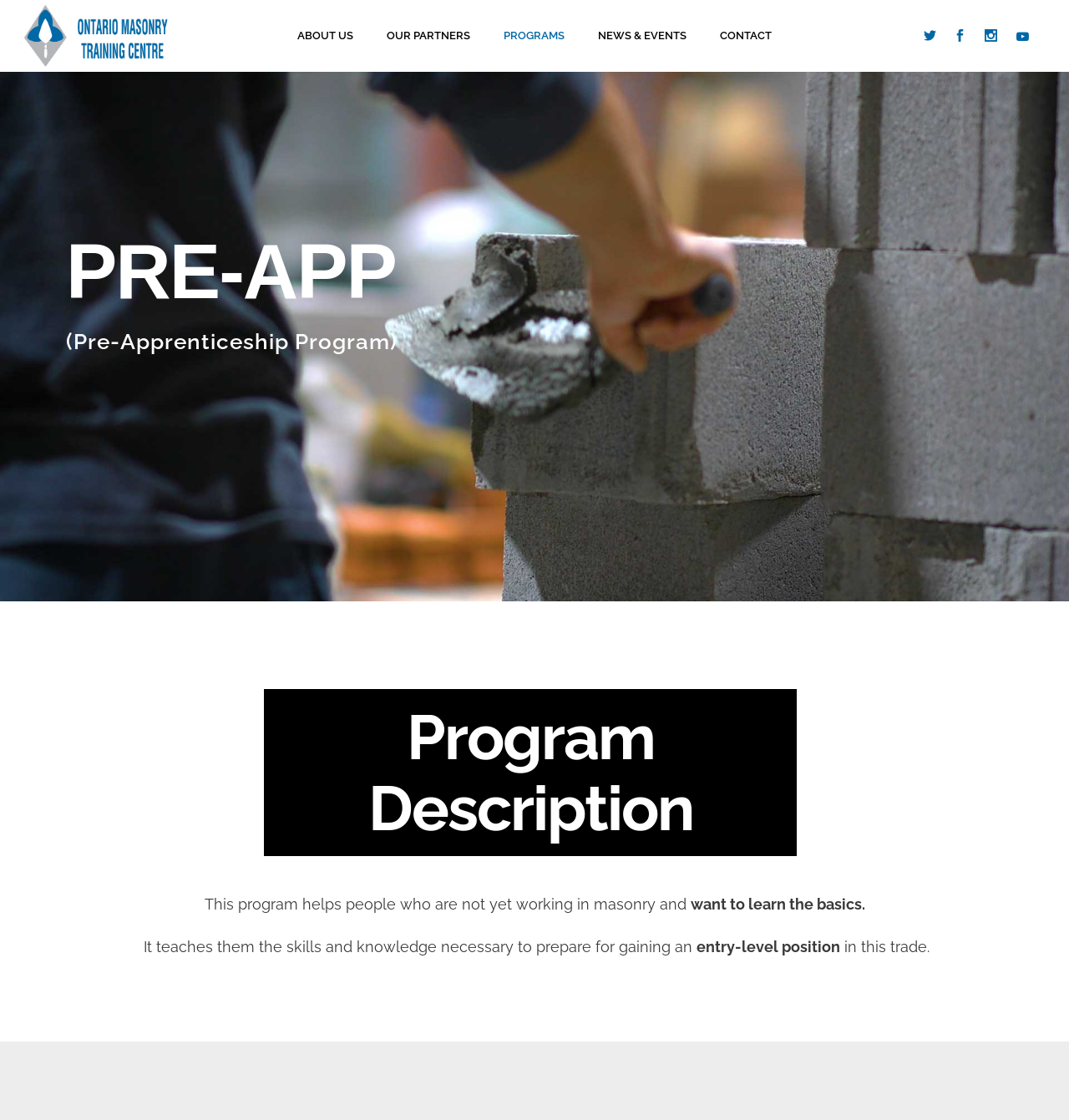Give a one-word or phrase response to the following question: What is the location of the 'CONTACT' link?

Top right